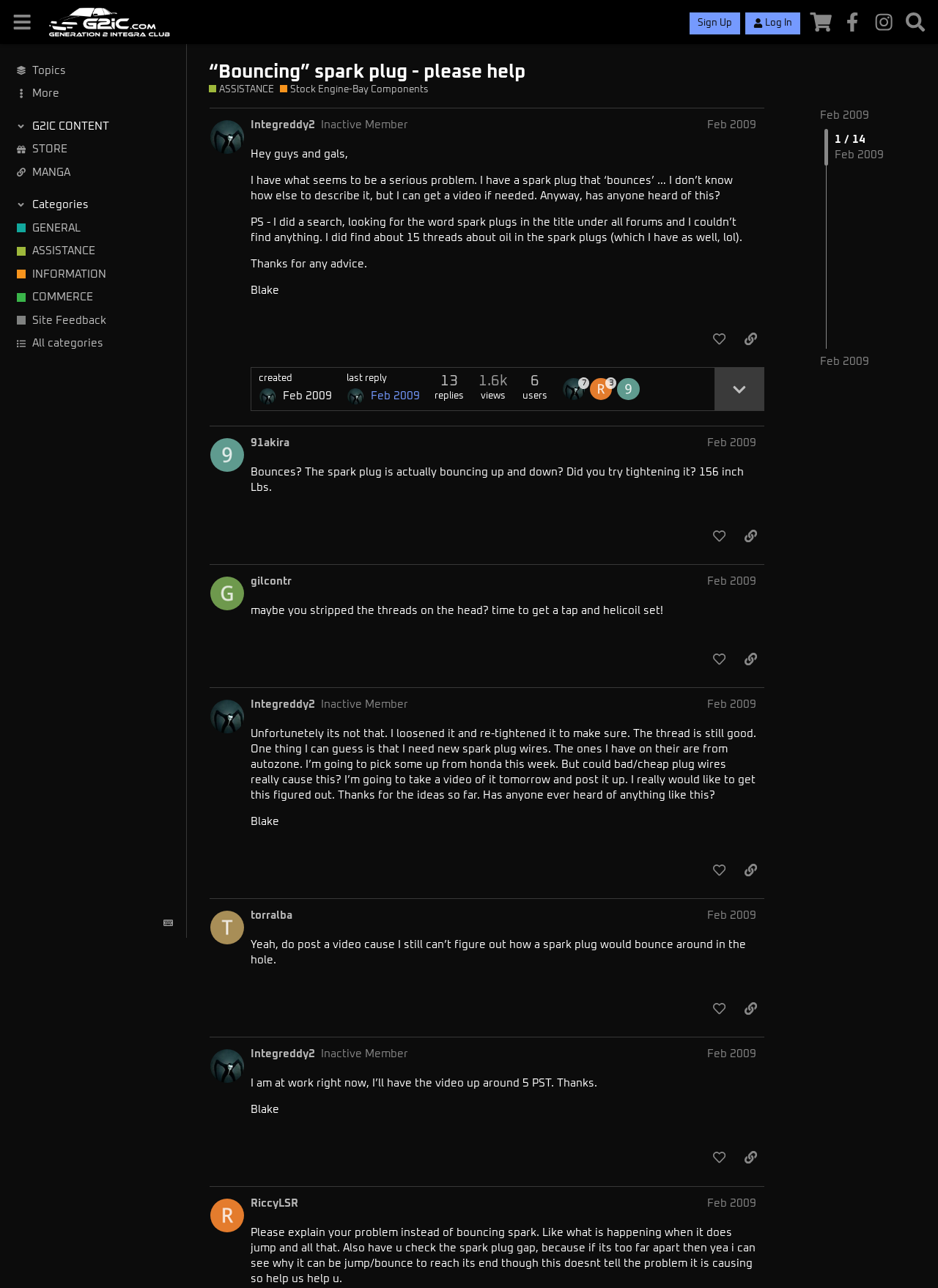Please determine the bounding box coordinates for the element with the description: "title="like this post"".

[0.752, 0.773, 0.781, 0.793]